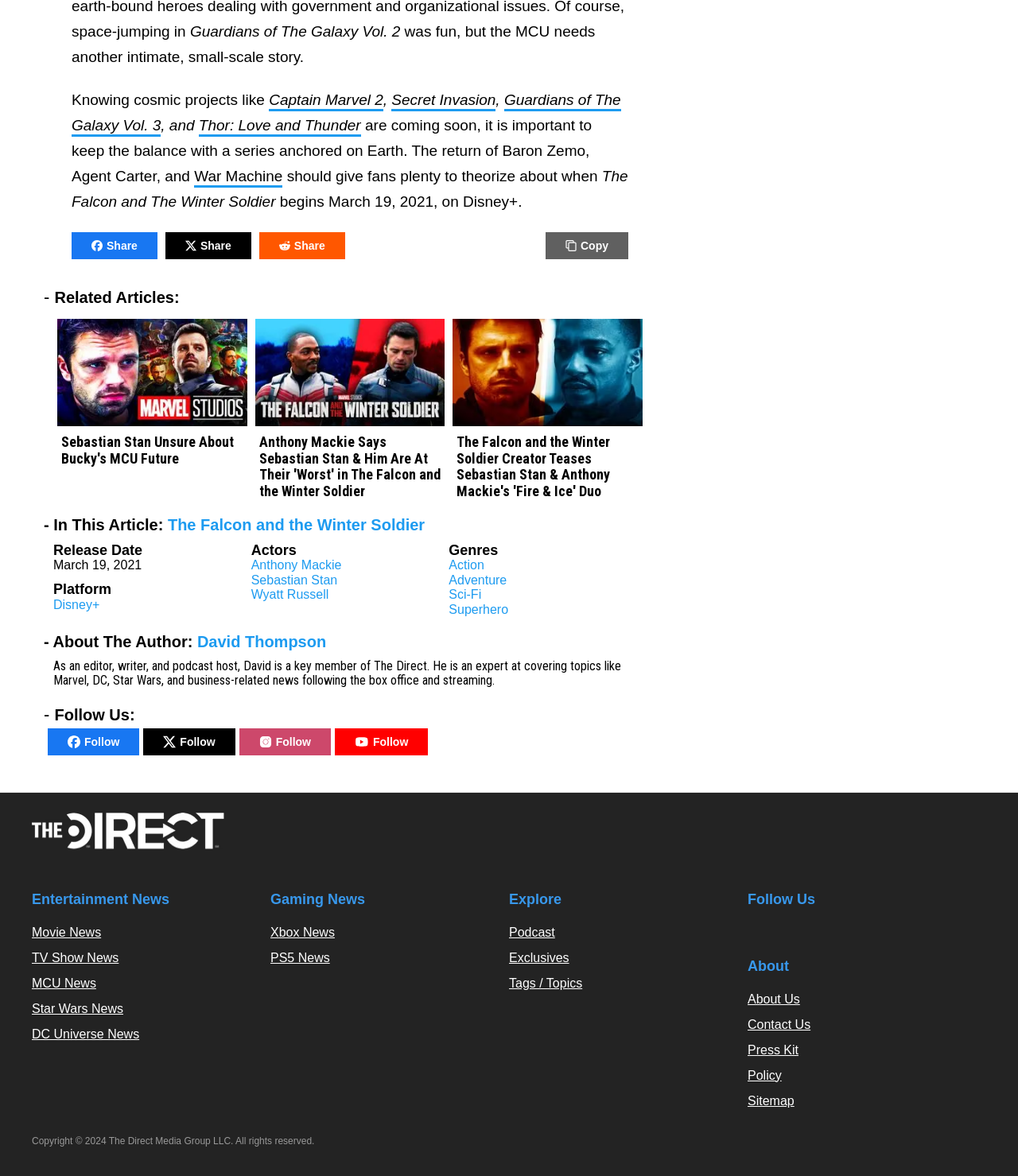What is the release date of The Falcon and the Winter Soldier?
From the screenshot, supply a one-word or short-phrase answer.

March 19, 2021